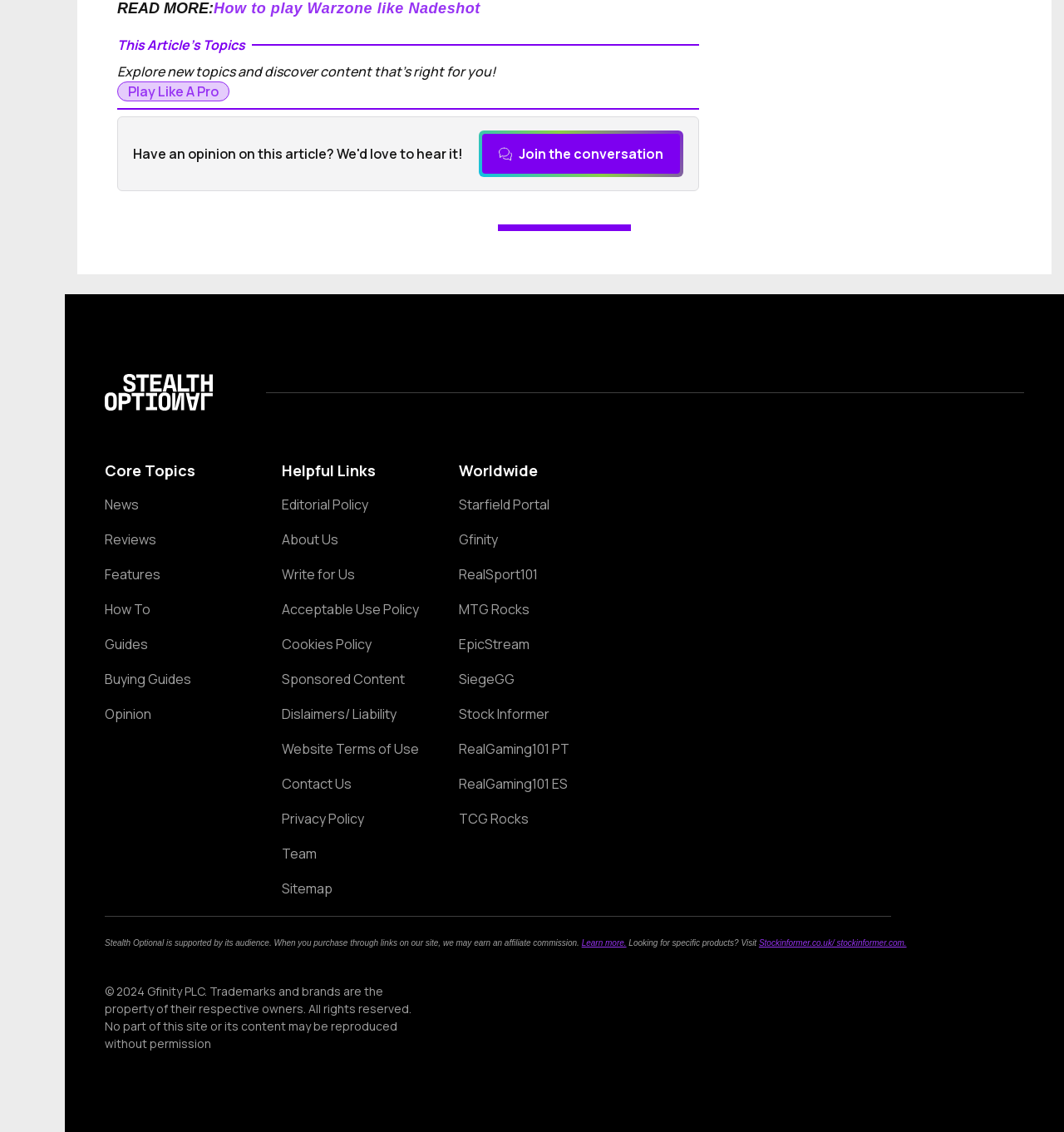Can you pinpoint the bounding box coordinates for the clickable element required for this instruction: "Go to the 'Starfield Portal' website"? The coordinates should be four float numbers between 0 and 1, i.e., [left, top, right, bottom].

[0.431, 0.439, 0.56, 0.452]